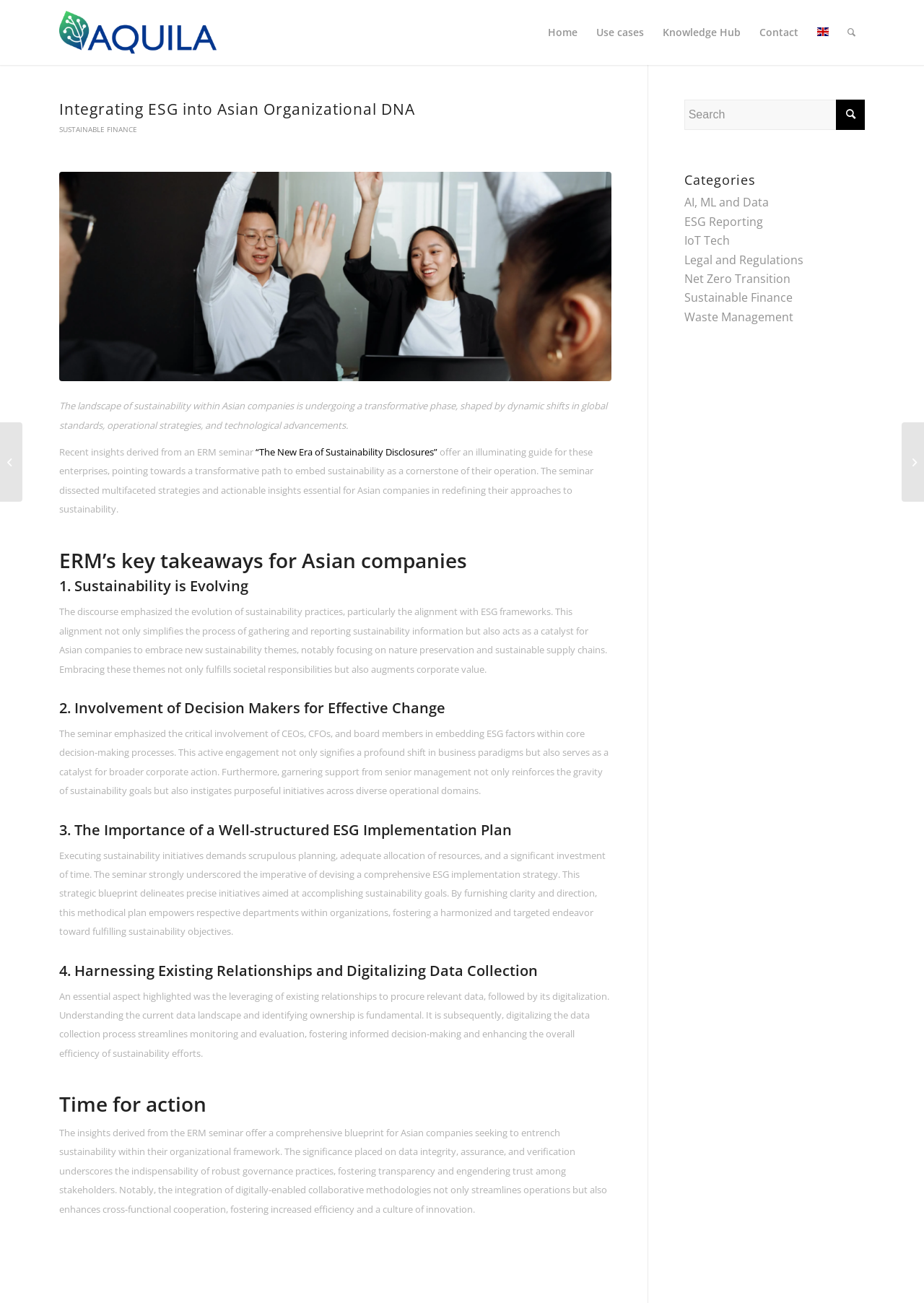Give a one-word or one-phrase response to the question:
What is the main topic of the webpage?

ESG and sustainability